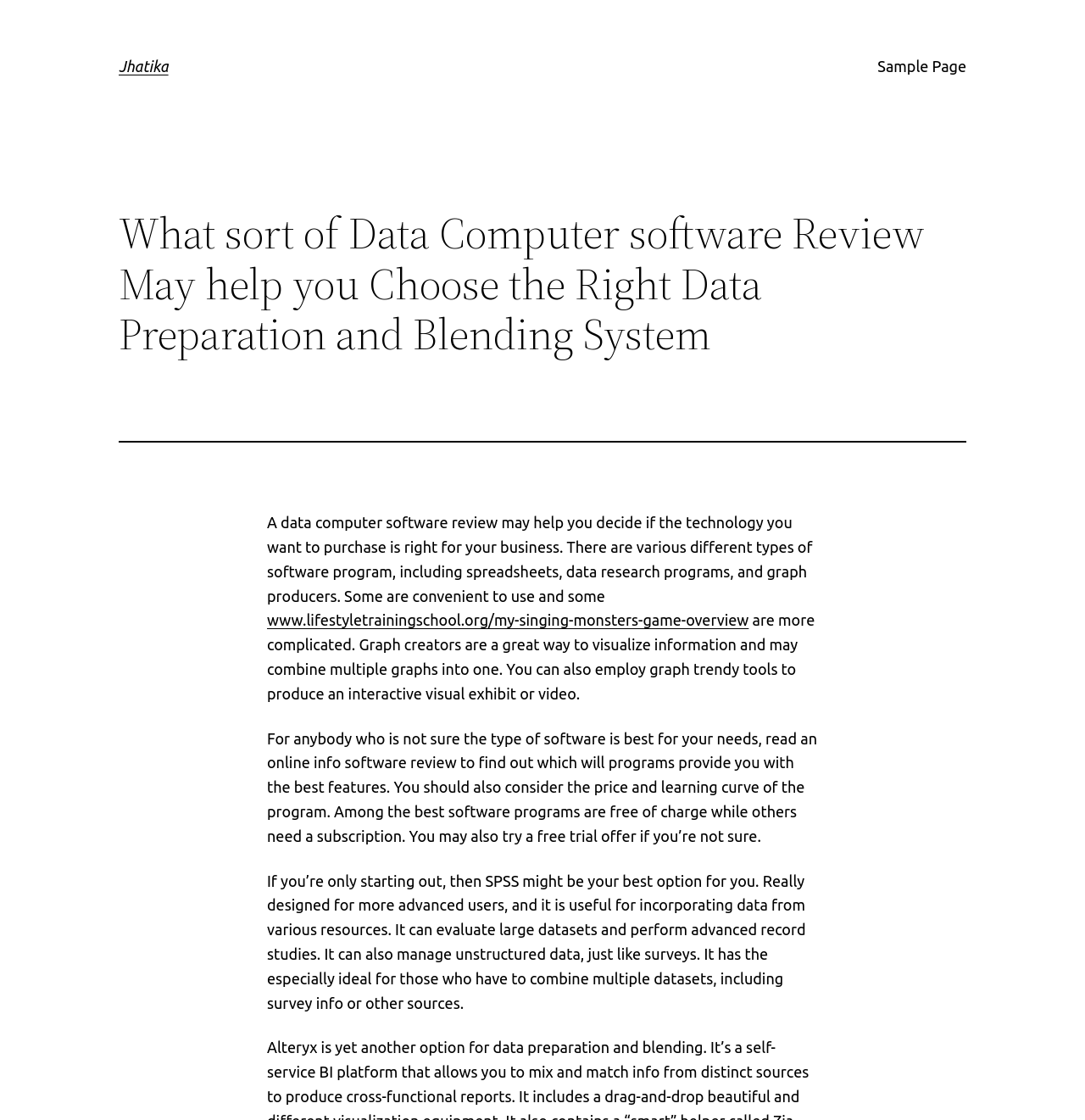Please give a one-word or short phrase response to the following question: 
What should you consider when choosing a software program?

Price and learning curve